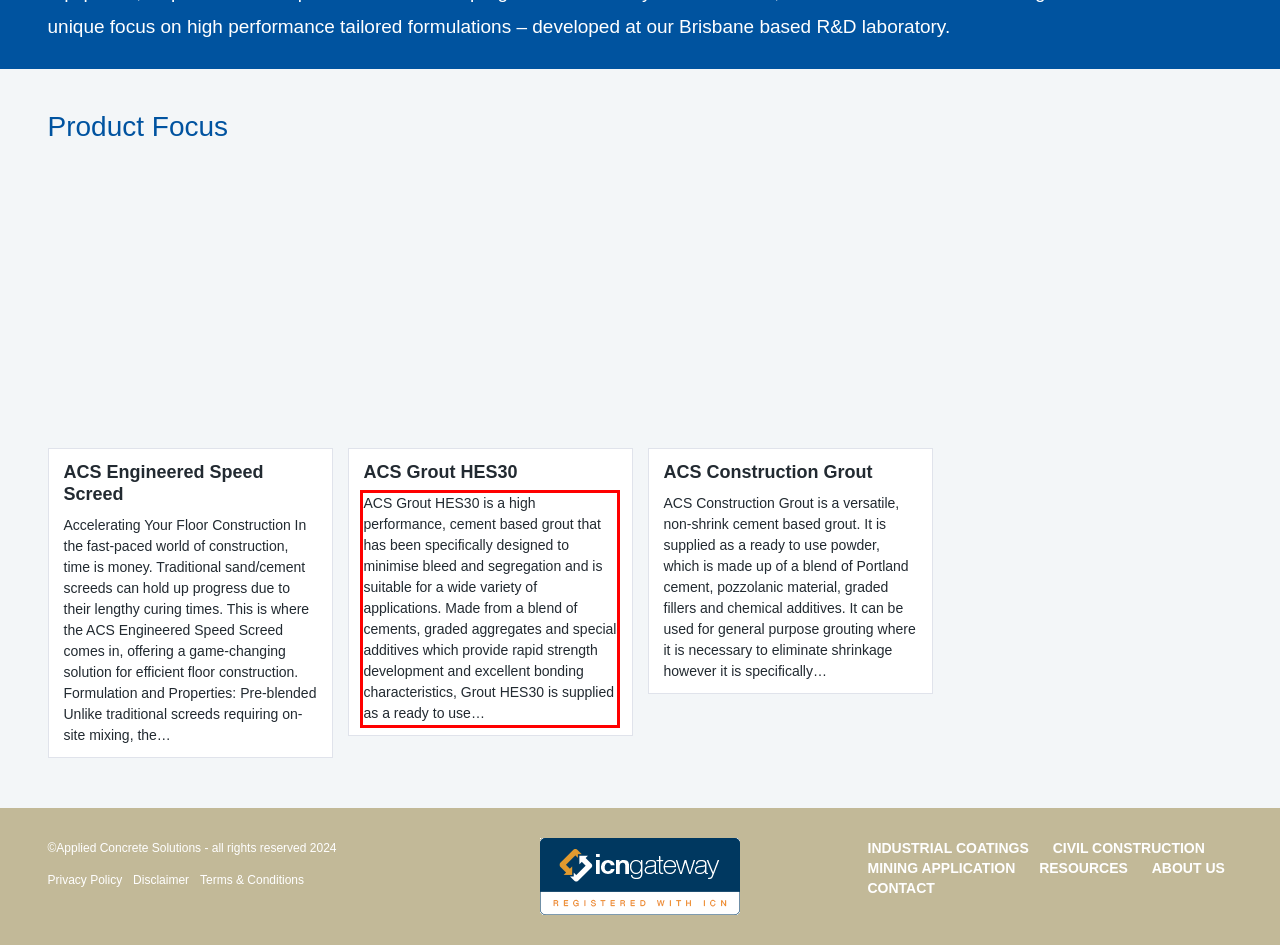Using the provided screenshot of a webpage, recognize and generate the text found within the red rectangle bounding box.

ACS Grout HES30 is a high performance, cement based grout that has been specifically designed to minimise bleed and segregation and is suitable for a wide variety of applications. Made from a blend of cements, graded aggregates and special additives which provide rapid strength development and excellent bonding characteristics, Grout HES30 is supplied as a ready to use…